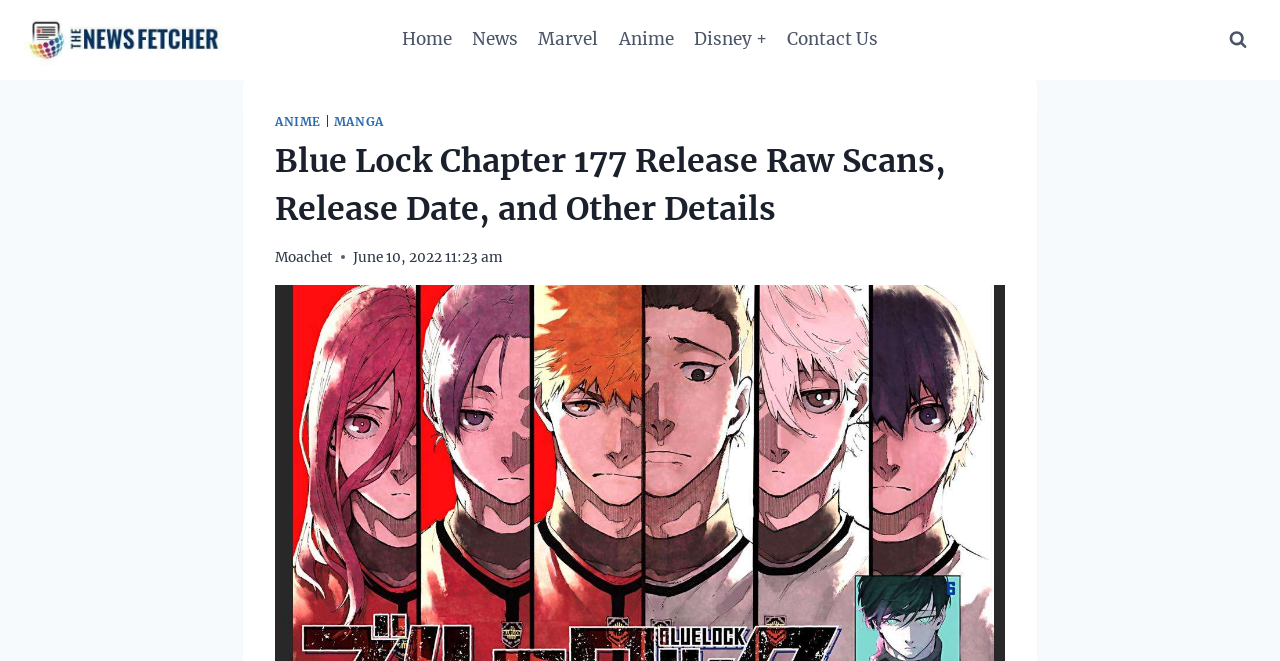Extract the text of the main heading from the webpage.

Blue Lock Chapter 177 Release Raw Scans, Release Date, and Other Details